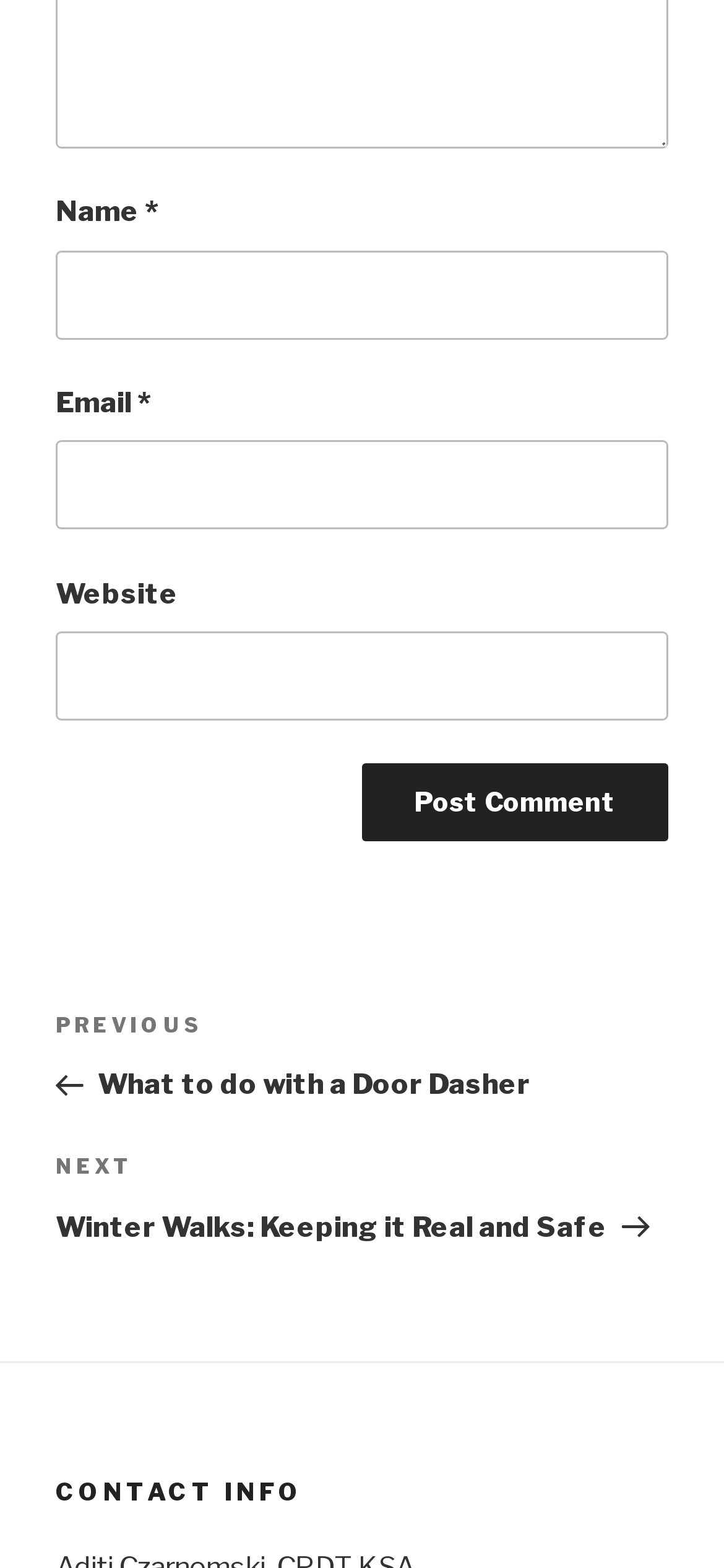Can you give a comprehensive explanation to the question given the content of the image?
How many links are there in the 'Post navigation' section?

The 'Post navigation' section has two link elements, one with the text 'Previous Post What to do with a Door Dasher' and another with the text 'Next Post Winter Walks: Keeping it Real and Safe'.